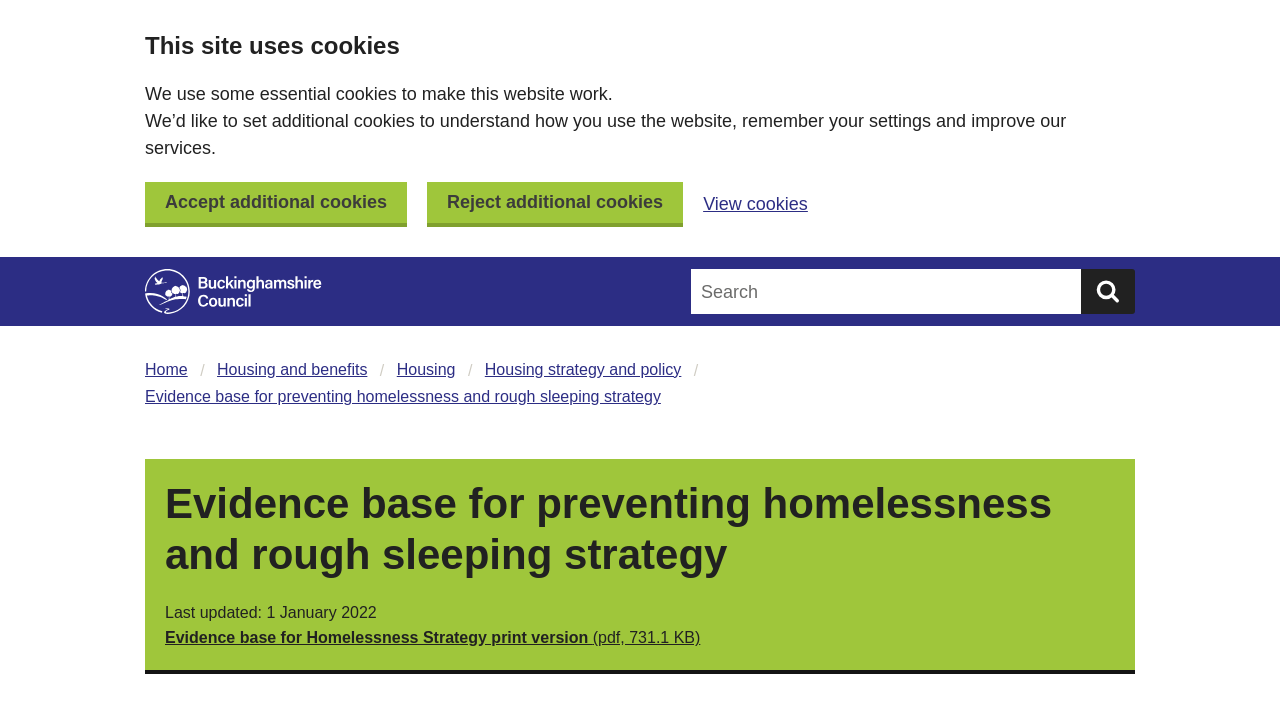Generate the text of the webpage's primary heading.

Evidence base for preventing homelessness and rough sleeping strategy